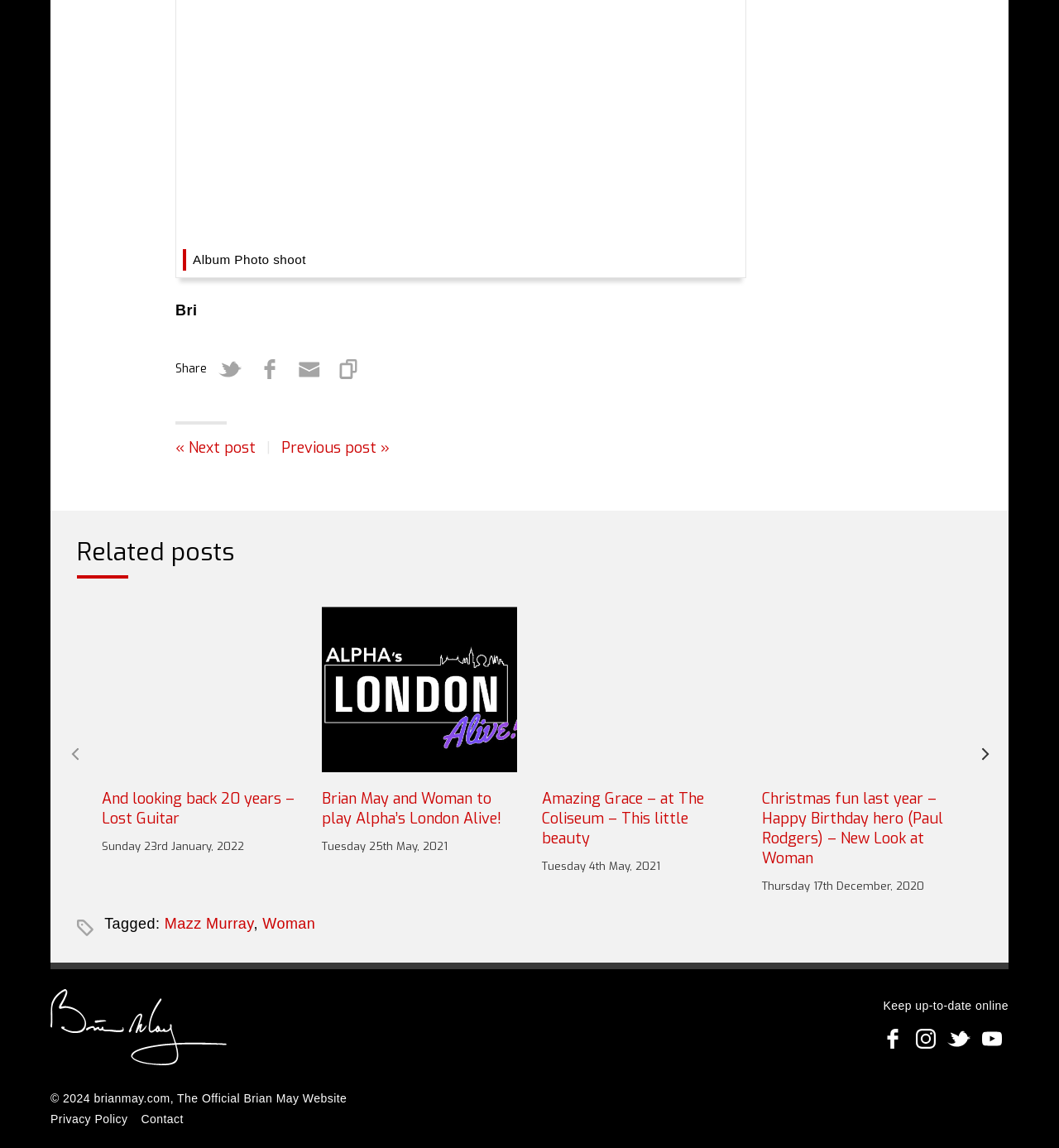What is the name of the website?
Provide a fully detailed and comprehensive answer to the question.

I found the link element with the text 'brianmay.com' in the footer section of the webpage, and based on its position and text, I inferred that this is the name of the website.